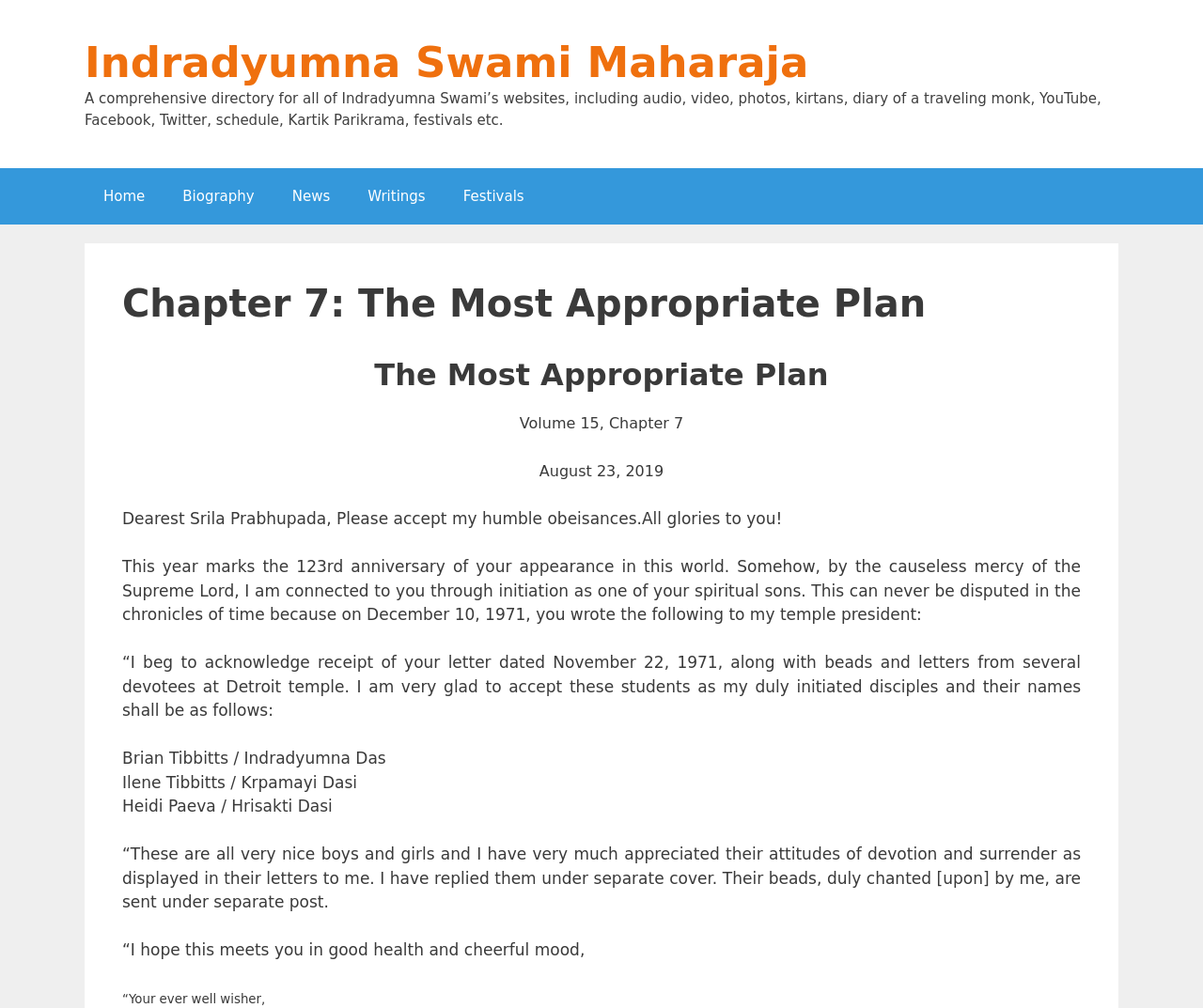Carefully examine the image and provide an in-depth answer to the question: What is the tone of the text?

I found the answer by reading the text which uses phrases such as 'Dearest Srila Prabhupada, Please accept my humble obeisances' and 'All glories to you!' which indicate a respectful and humble tone.